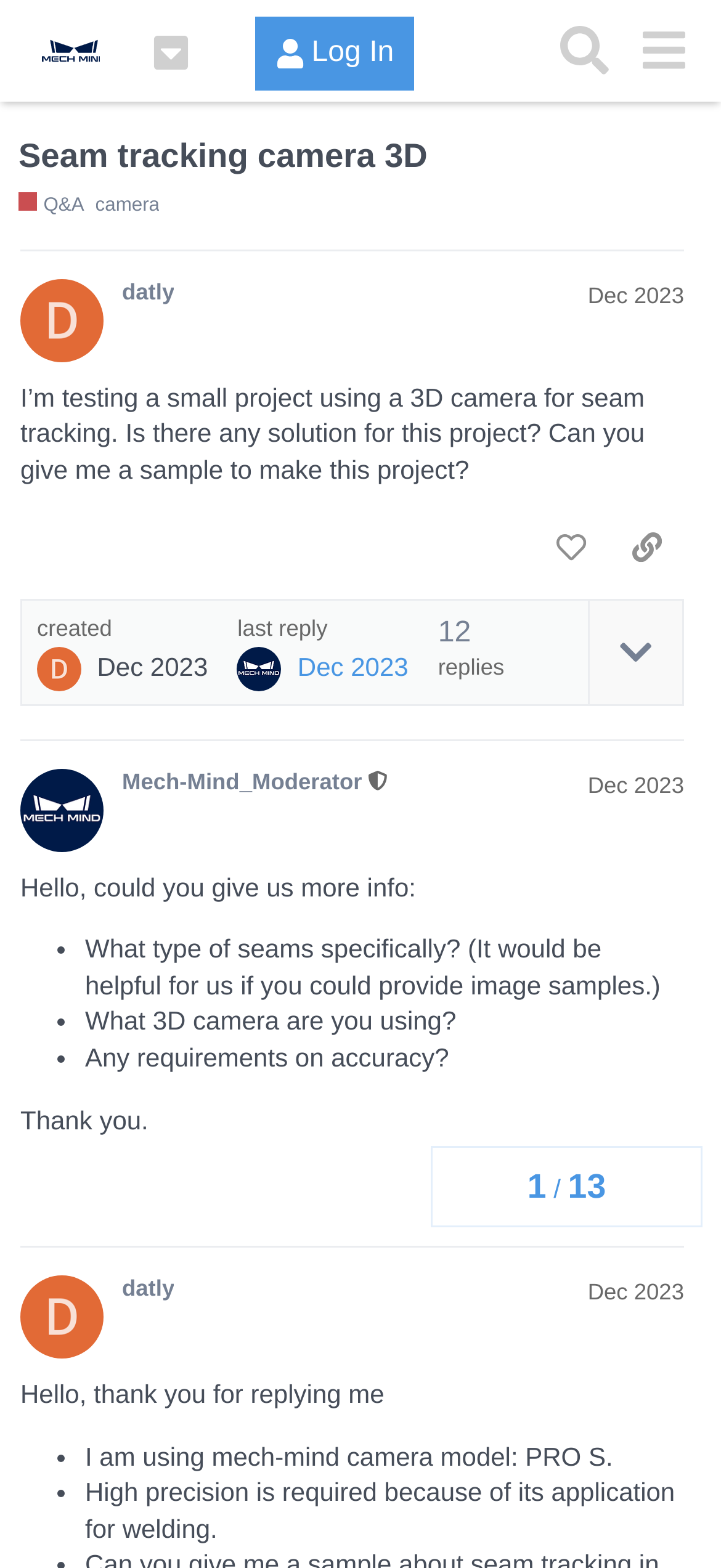Indicate the bounding box coordinates of the clickable region to achieve the following instruction: "Check Justin Allgaier wins at Darlington, Xfinity Results."

None